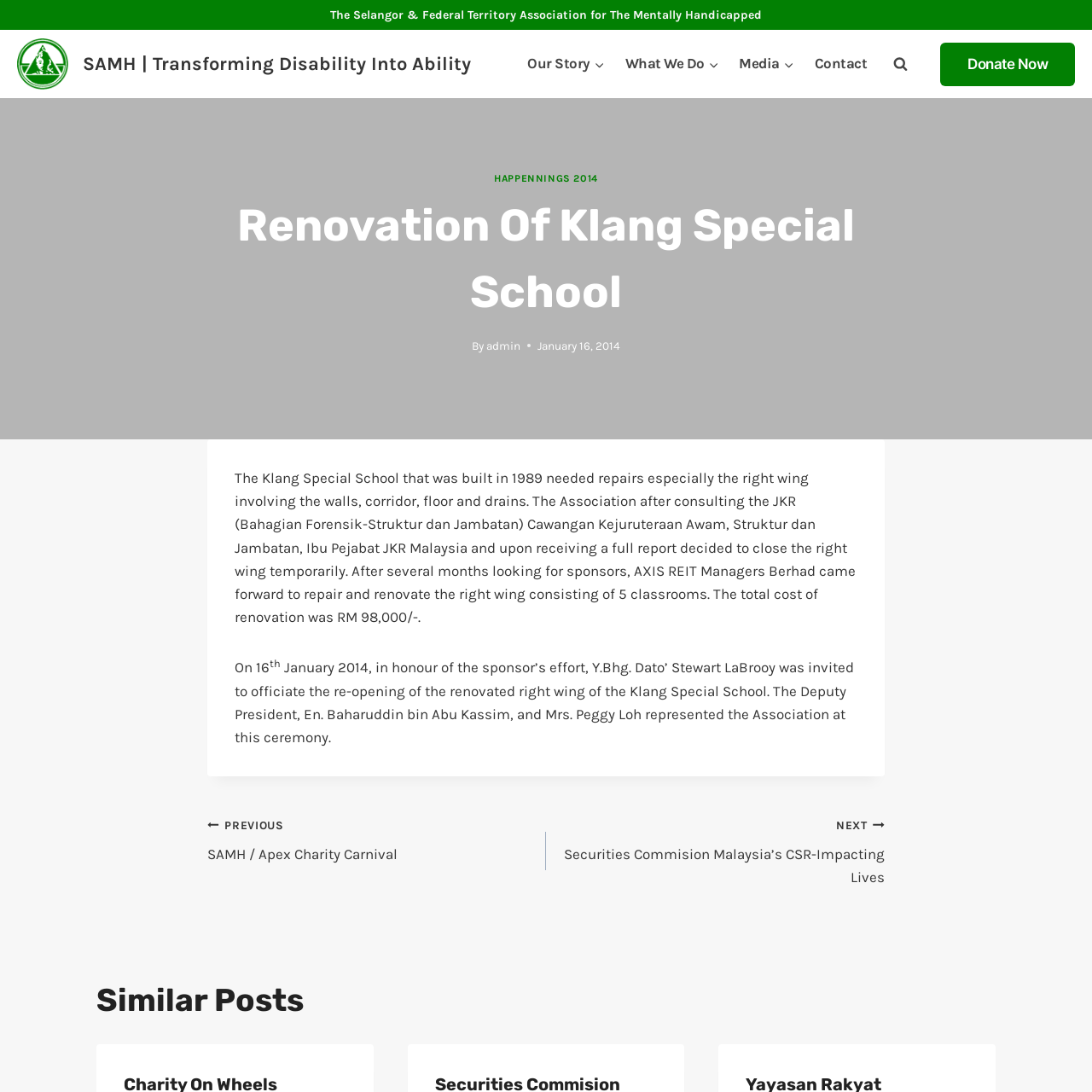How much did the renovation cost?
Based on the image, give a concise answer in the form of a single word or short phrase.

RM 98,000/-